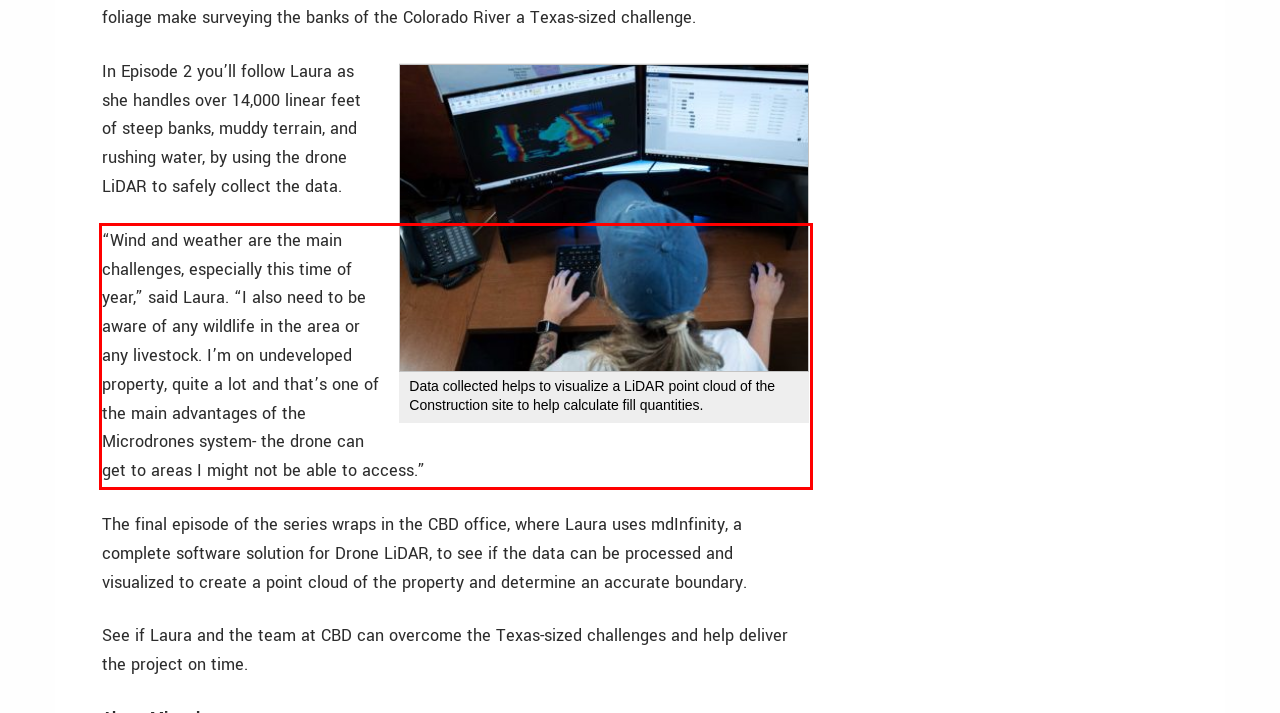You are given a screenshot of a webpage with a UI element highlighted by a red bounding box. Please perform OCR on the text content within this red bounding box.

“Wind and weather are the main challenges, especially this time of year,” said Laura. “I also need to be aware of any wildlife in the area or any livestock. I’m on undeveloped property, quite a lot and that’s one of the main advantages of the Microdrones system- the drone can get to areas I might not be able to access.”